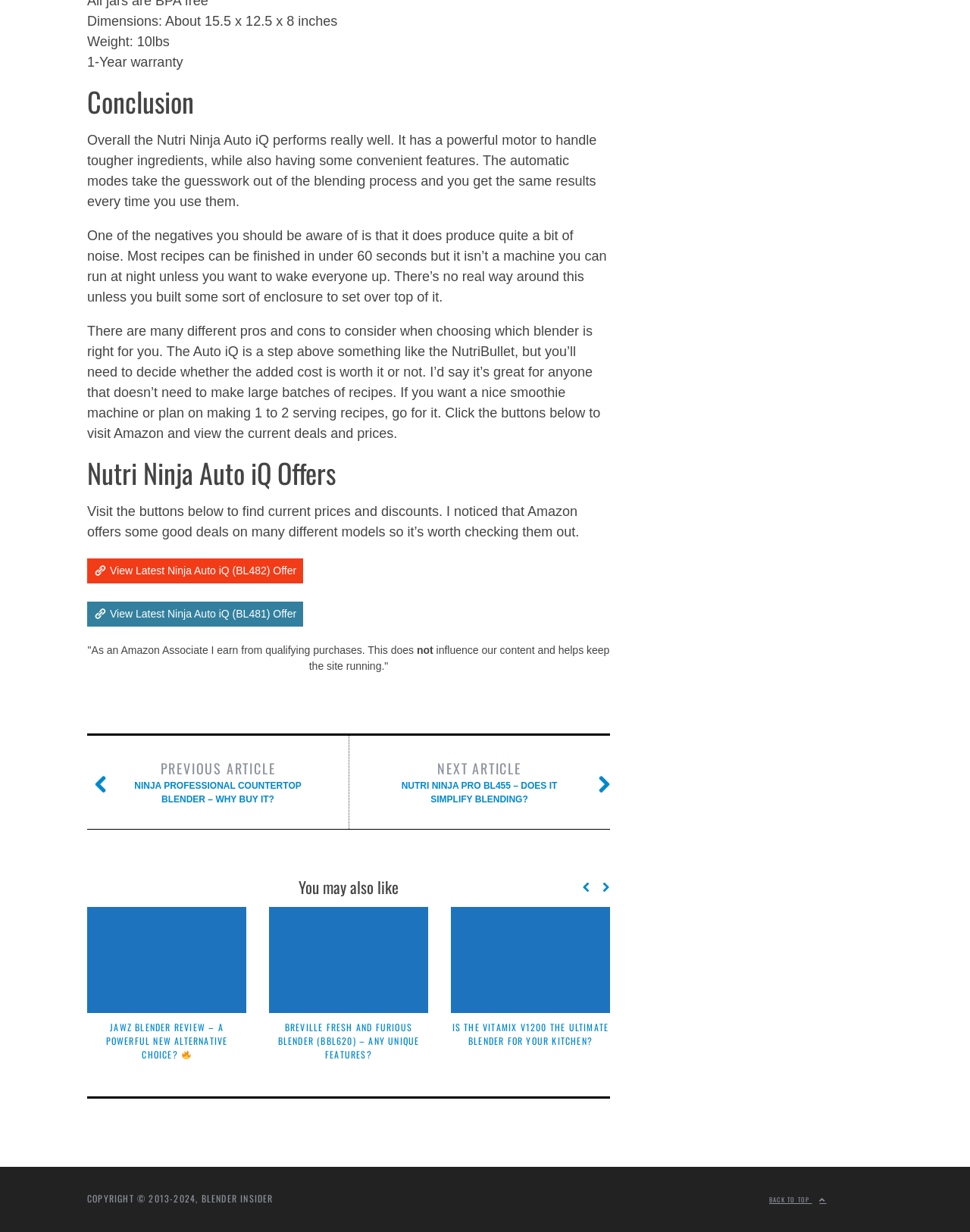What is the warranty period of the Nutri Ninja Auto iQ?
Look at the image and answer the question using a single word or phrase.

1-Year